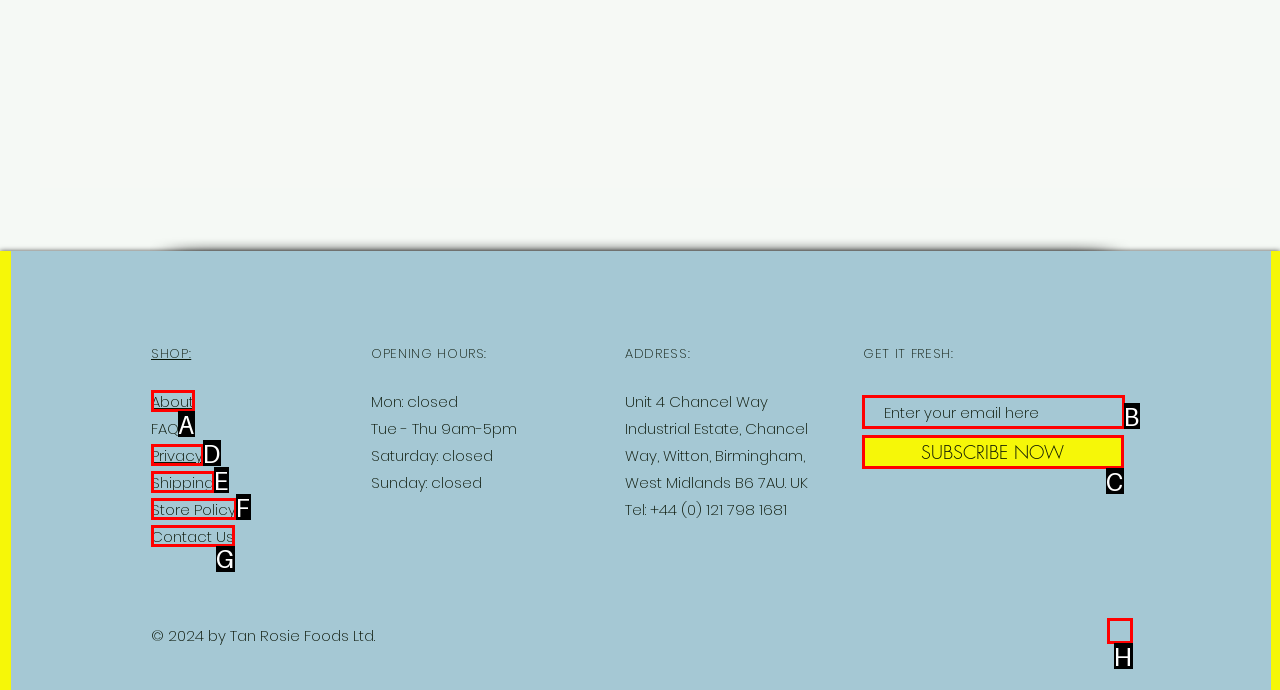Determine which HTML element should be clicked for this task: Contact us
Provide the option's letter from the available choices.

G